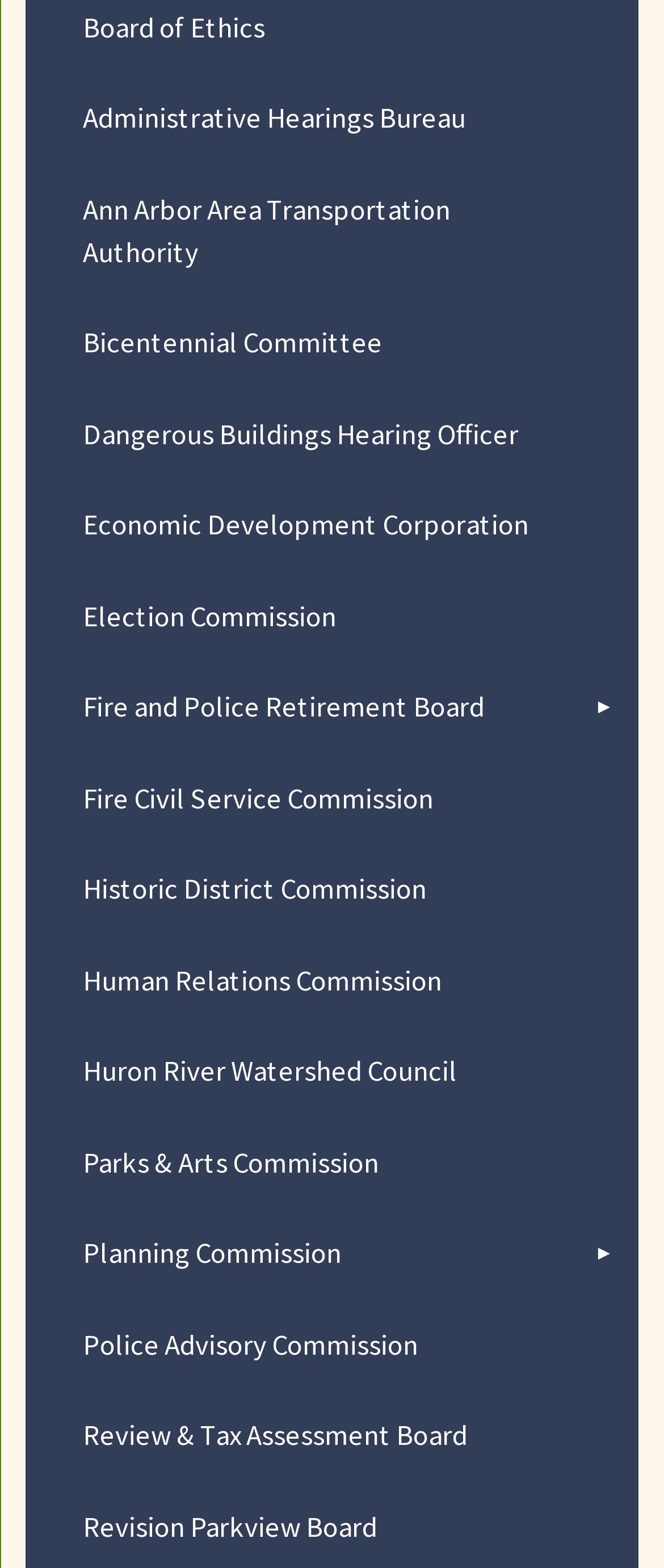Identify the bounding box of the UI element described as follows: "Election Commission". Provide the coordinates as four float numbers in the range of 0 to 1 [left, top, right, bottom].

[0.039, 0.364, 0.961, 0.422]